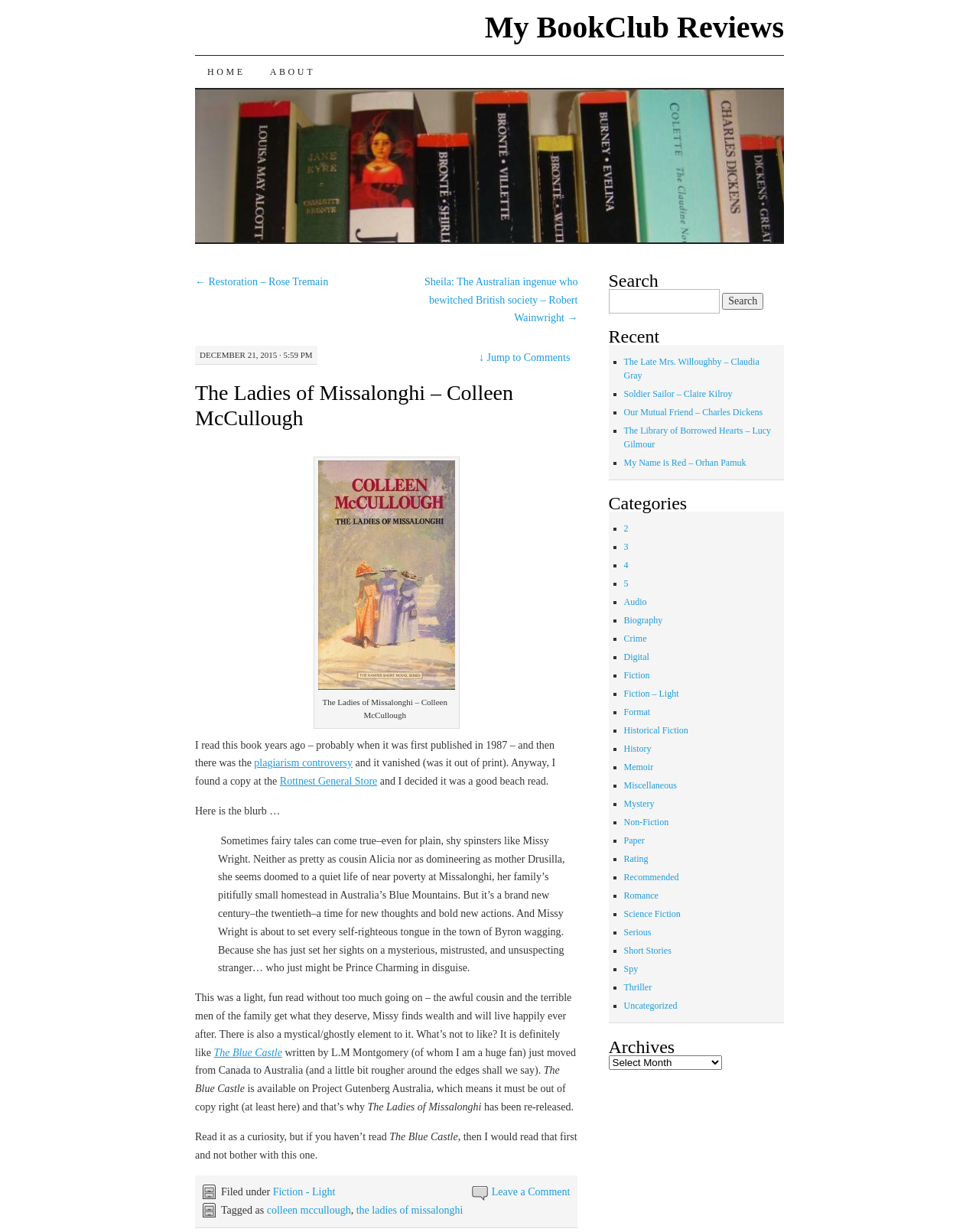Identify the bounding box coordinates of the element that should be clicked to fulfill this task: "Click the 'Prediksin Jitu' link". The coordinates should be provided as four float numbers between 0 and 1, i.e., [left, top, right, bottom].

None